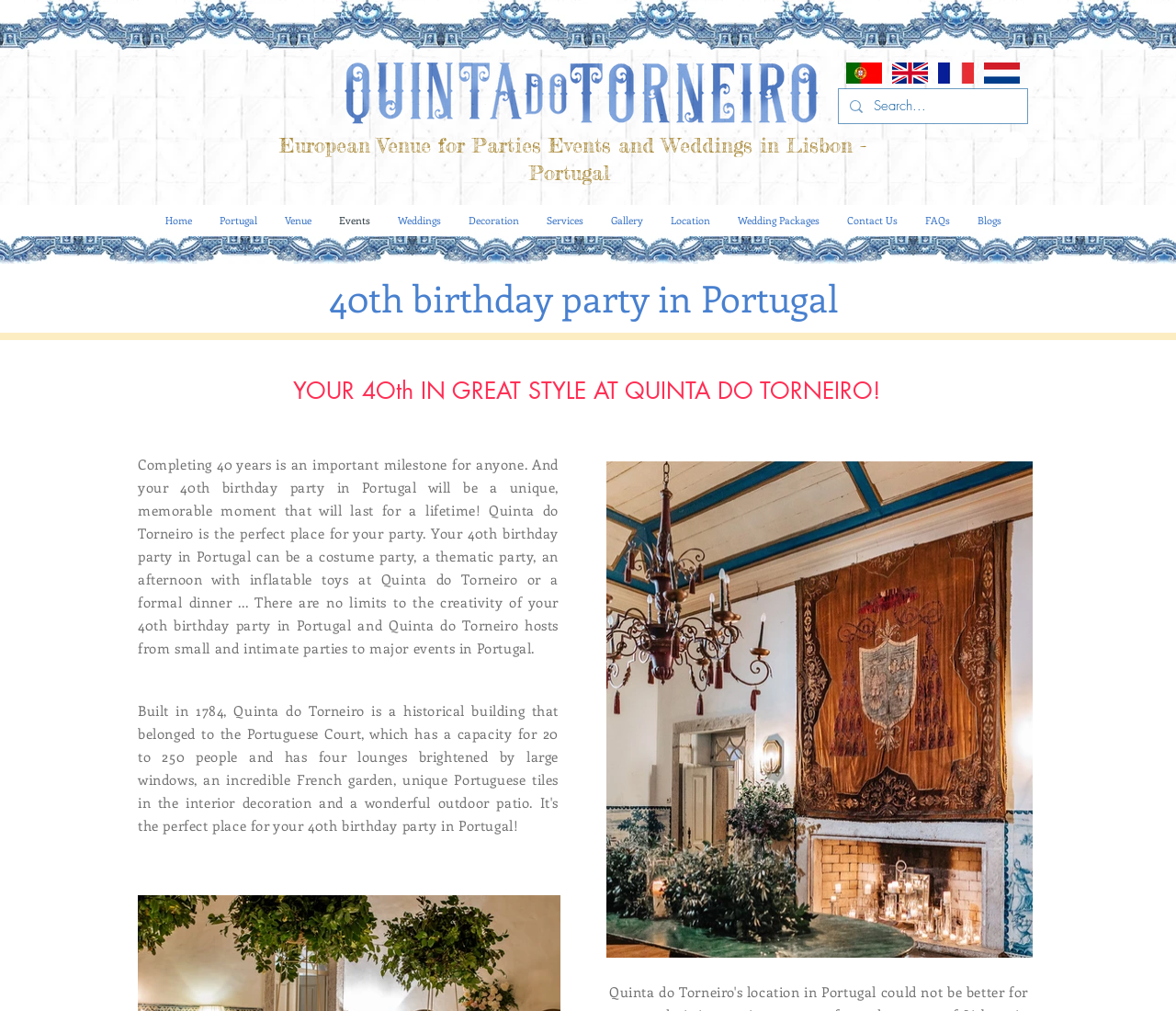Determine the bounding box coordinates for the clickable element to execute this instruction: "Follow Cape Dental Care on Instagram". Provide the coordinates as four float numbers between 0 and 1, i.e., [left, top, right, bottom].

None